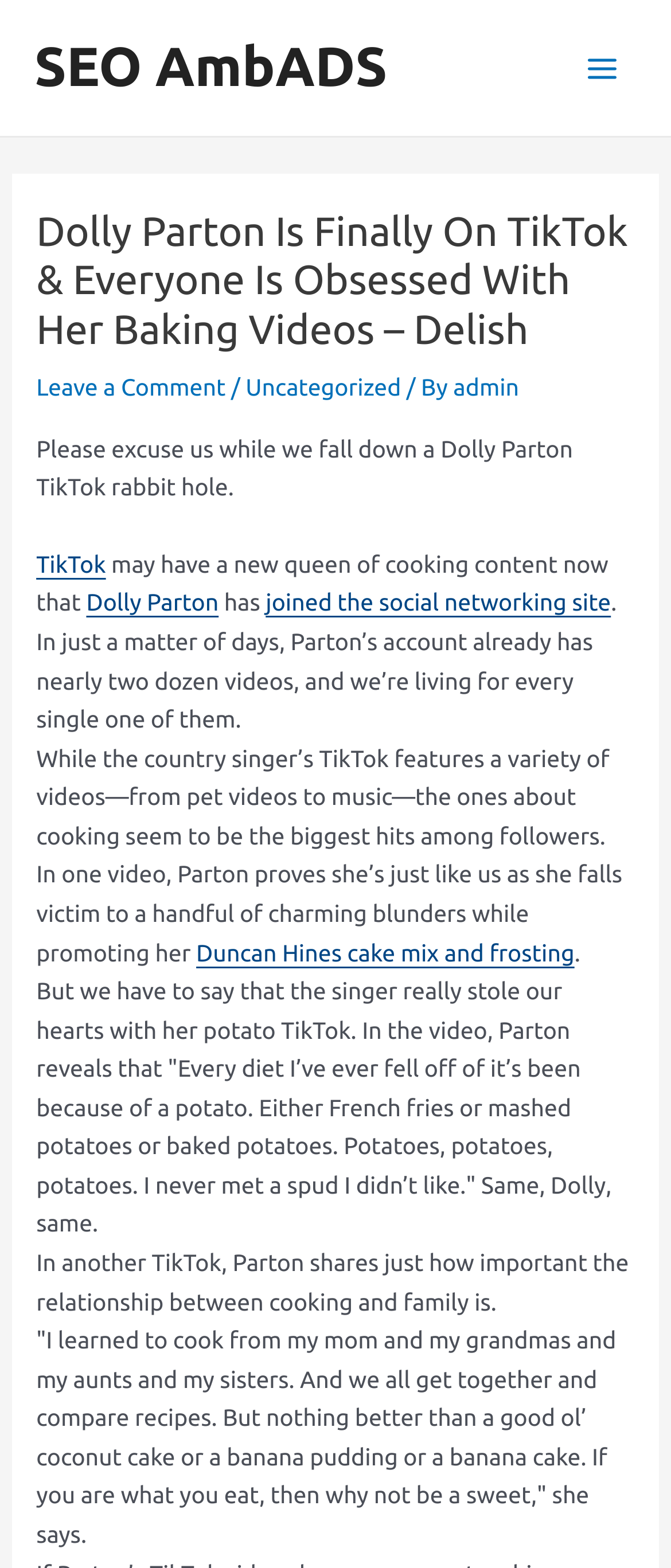Locate the bounding box coordinates of the item that should be clicked to fulfill the instruction: "Discover five new rotating radio transients".

None